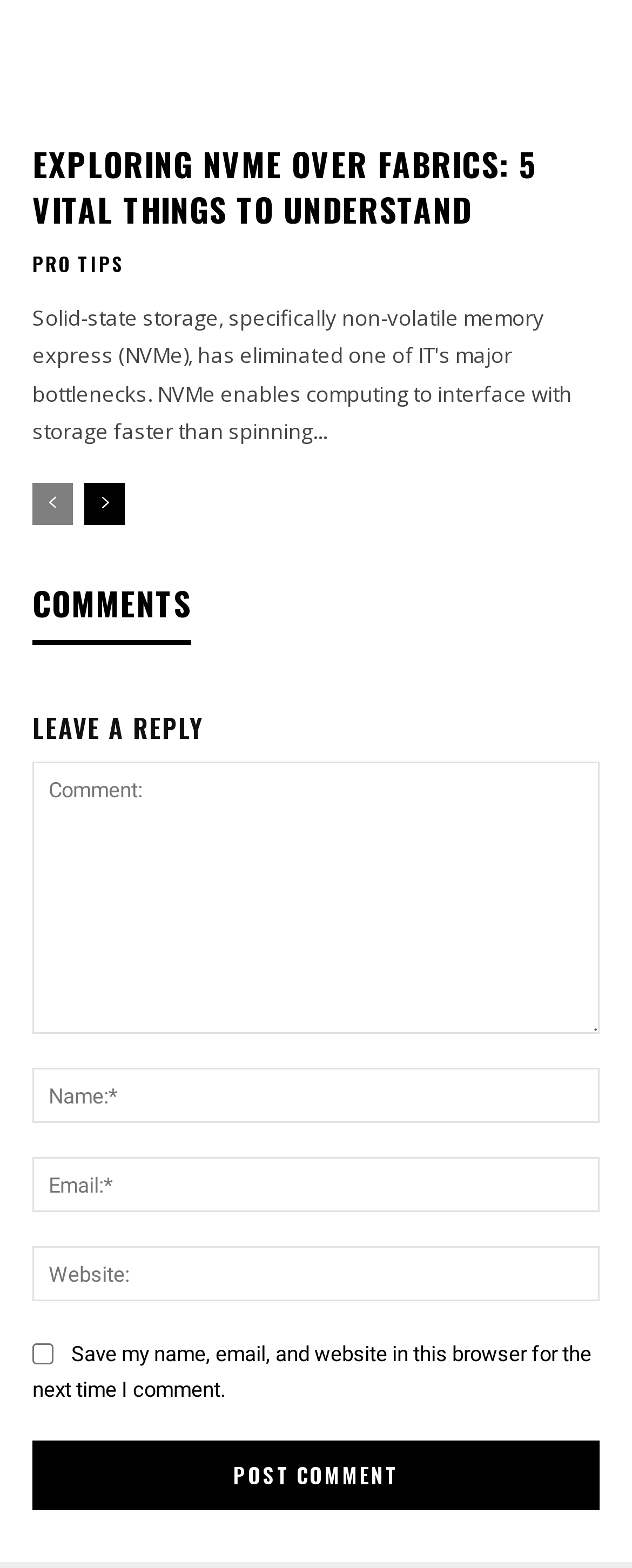What is the purpose of the 'Post Comment' button?
Use the screenshot to answer the question with a single word or phrase.

To submit a comment